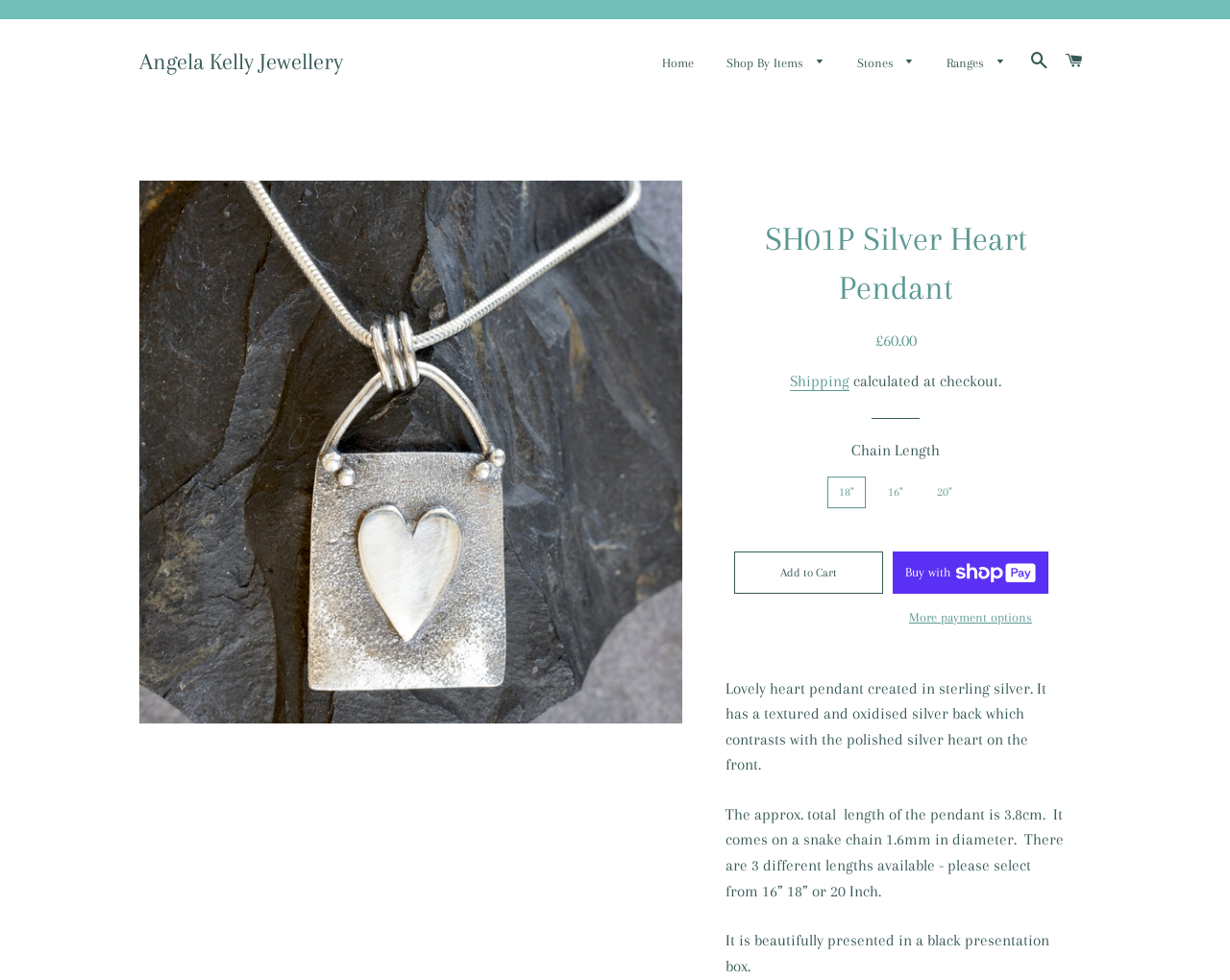Locate the coordinates of the bounding box for the clickable region that fulfills this instruction: "Click on the 'Pendants' link".

[0.579, 0.088, 0.682, 0.122]